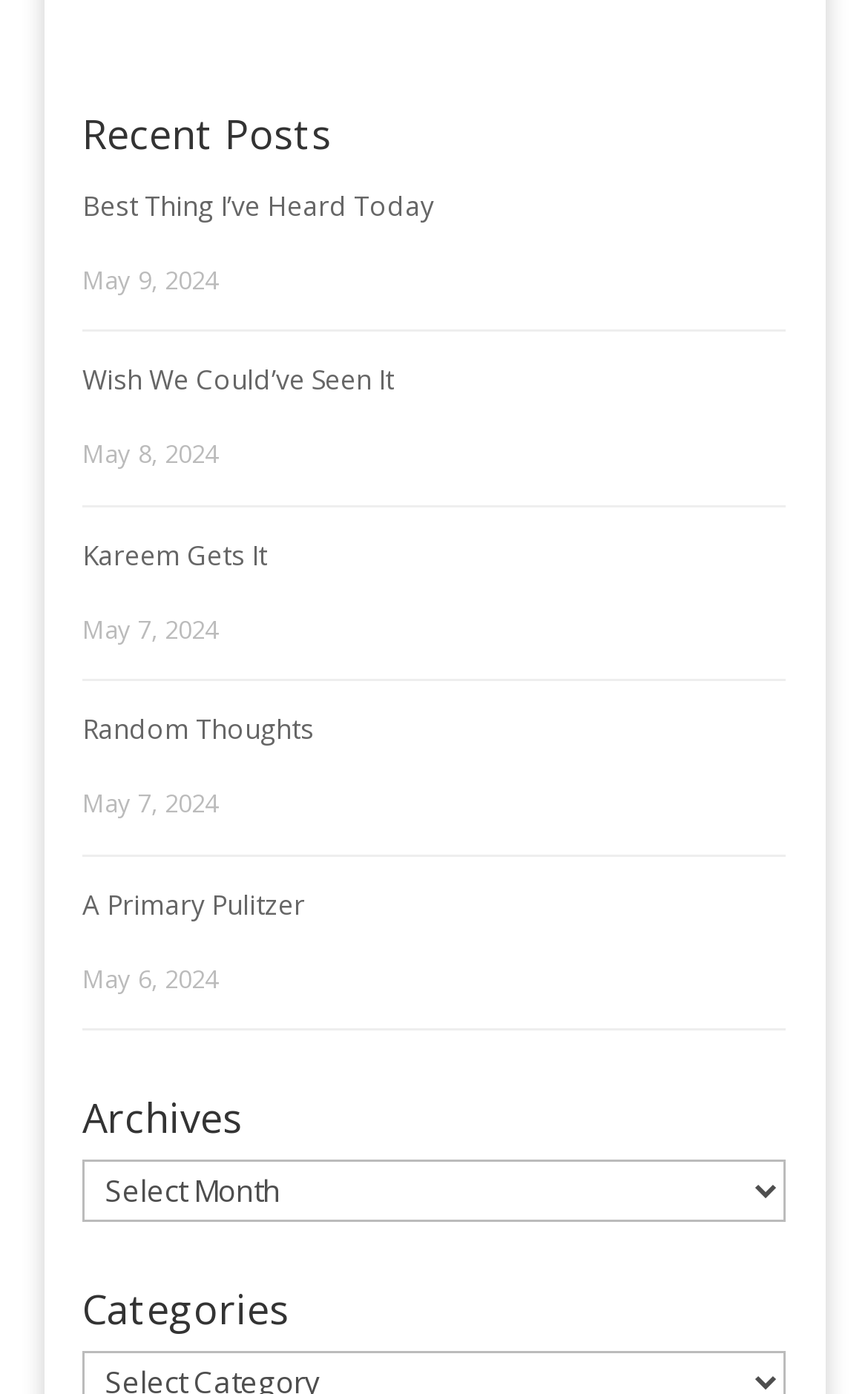How many categories are listed?
Could you please answer the question thoroughly and with as much detail as possible?

I looked at the section with the heading 'Categories' and found that there is only one category listed.